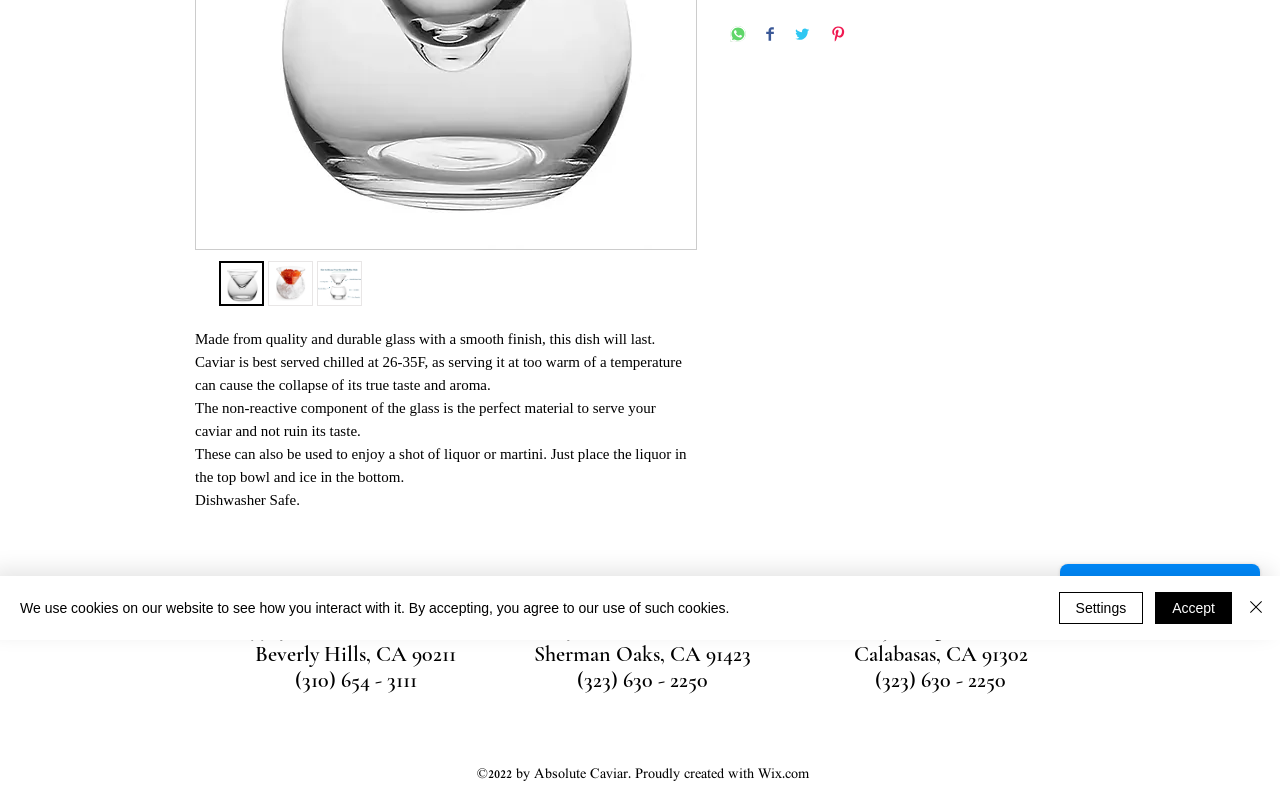Give the bounding box coordinates for the element described as: "alt="Thumbnail: Caviar Server Glass Dome"".

[0.171, 0.328, 0.206, 0.385]